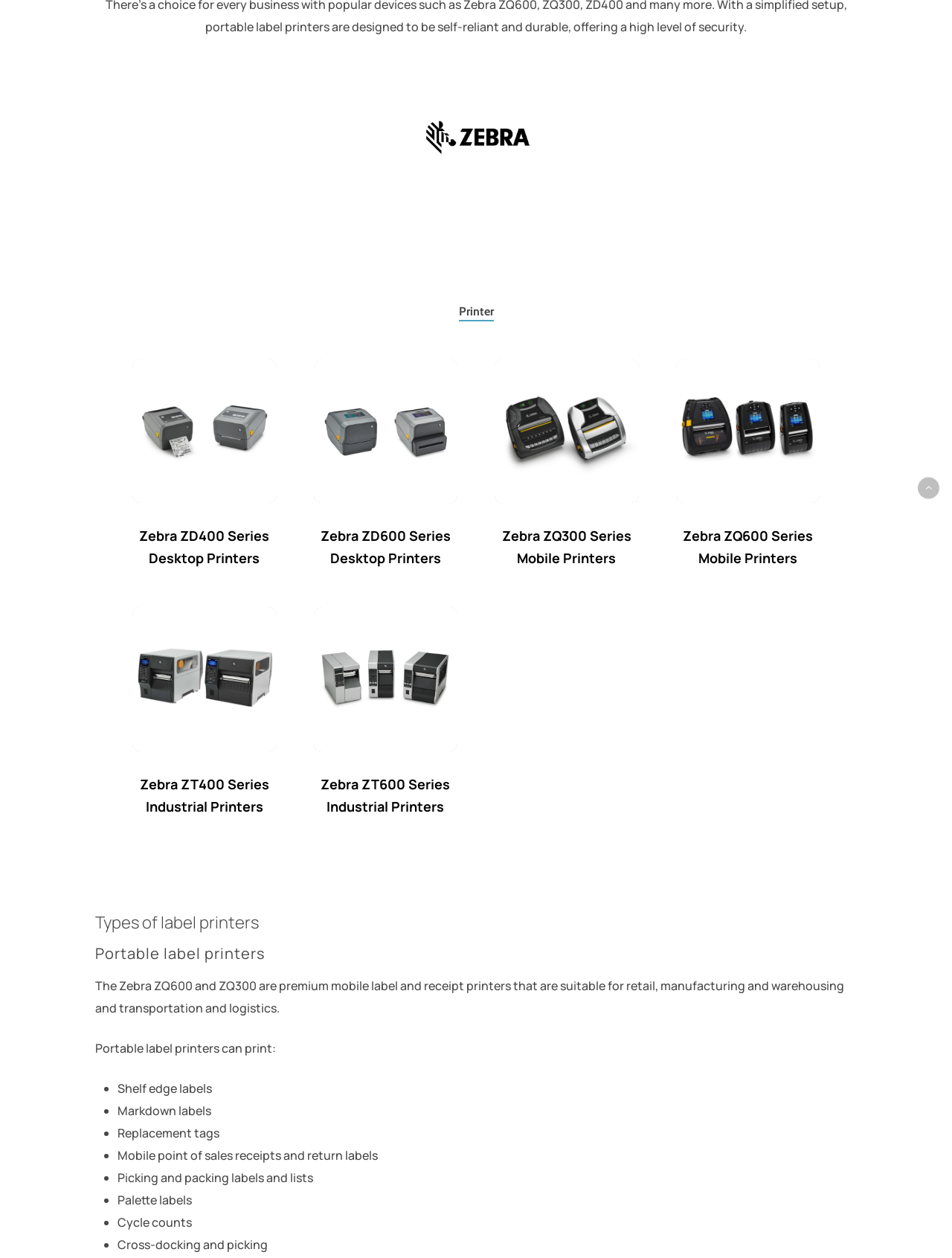Locate and provide the bounding box coordinates for the HTML element that matches this description: "Load More".

[0.436, 0.68, 0.564, 0.711]